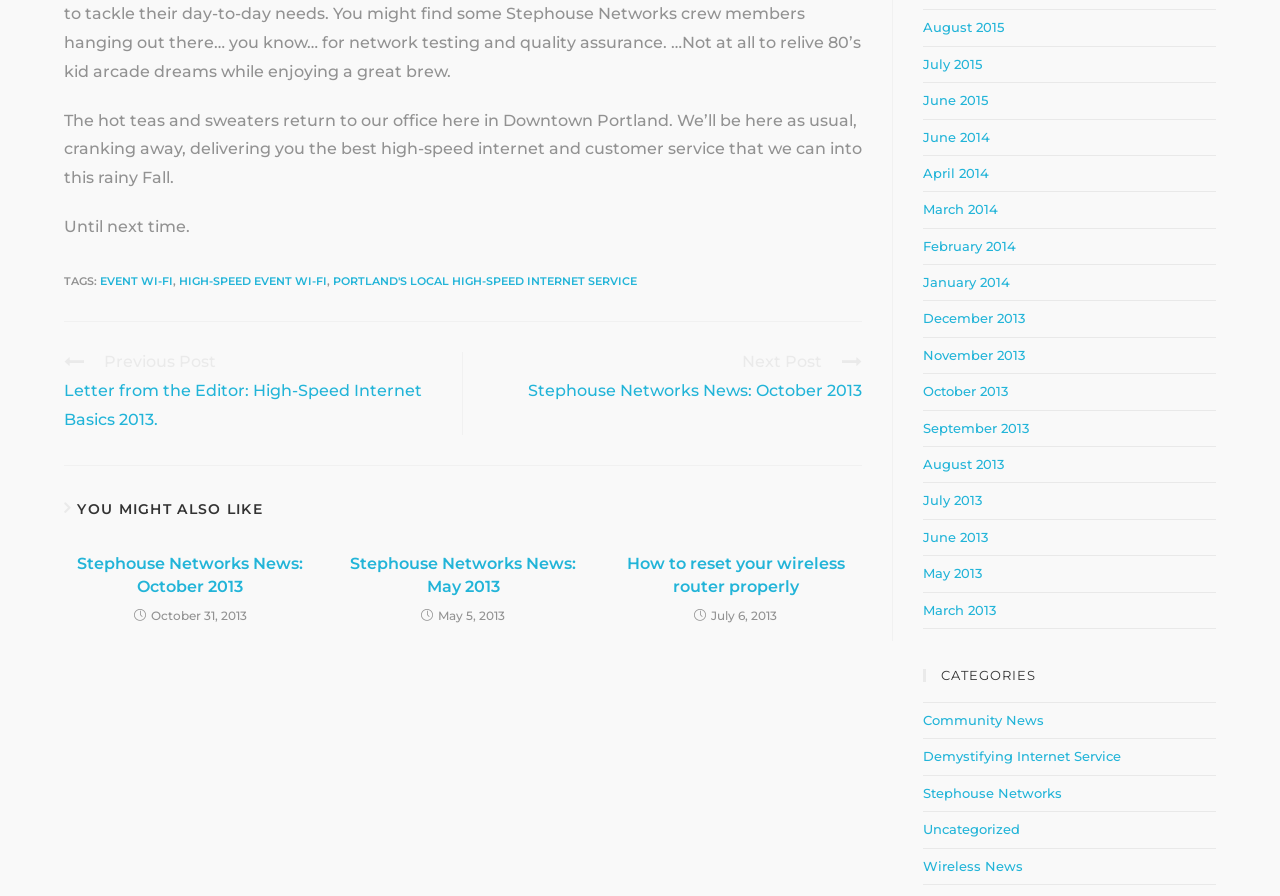Answer the following query with a single word or phrase:
How many months are listed in the archive section?

15